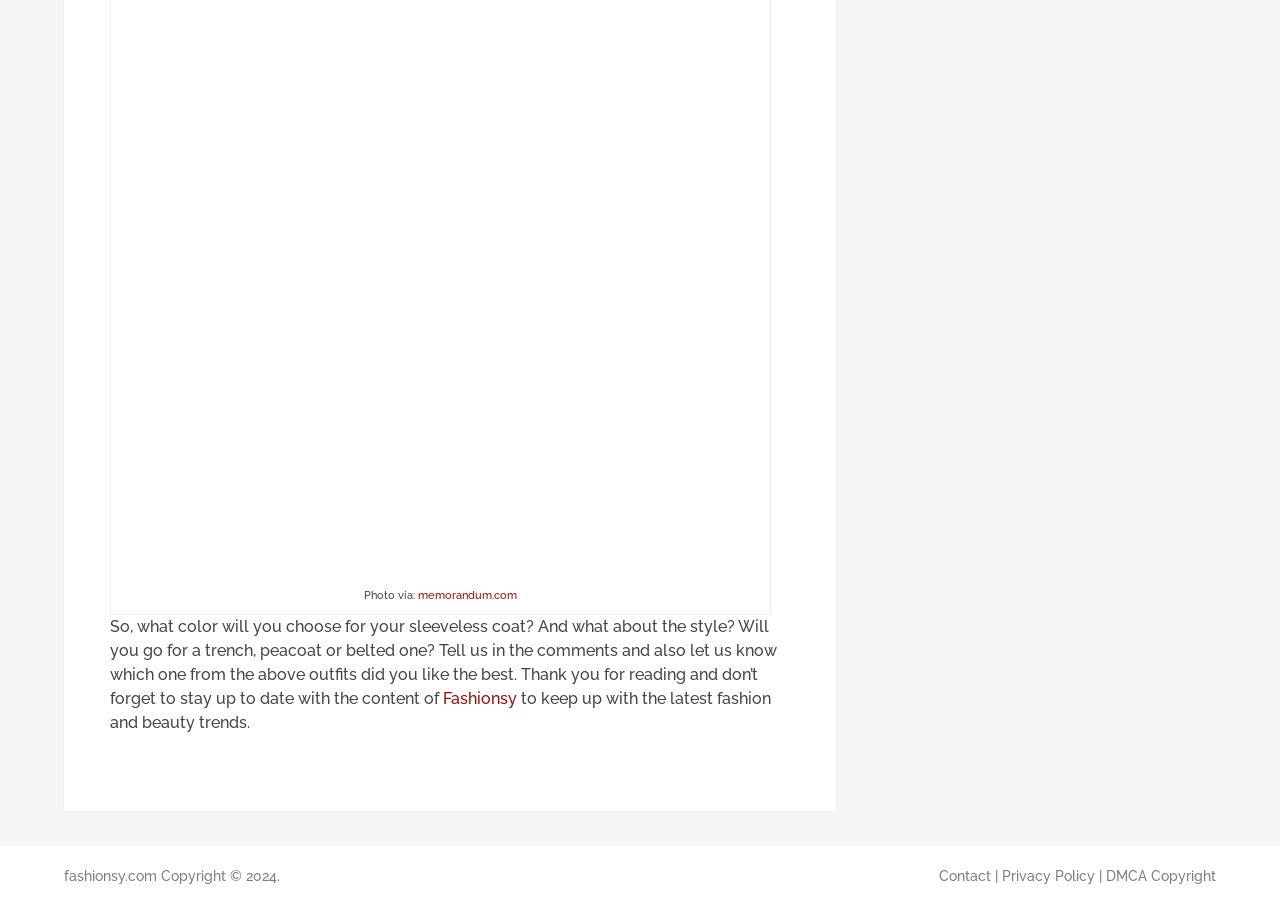What is the website's copyright year?
Utilize the information in the image to give a detailed answer to the question.

I found the copyright year by looking at the bottom of the webpage, where it says 'Copyright © 2024.'